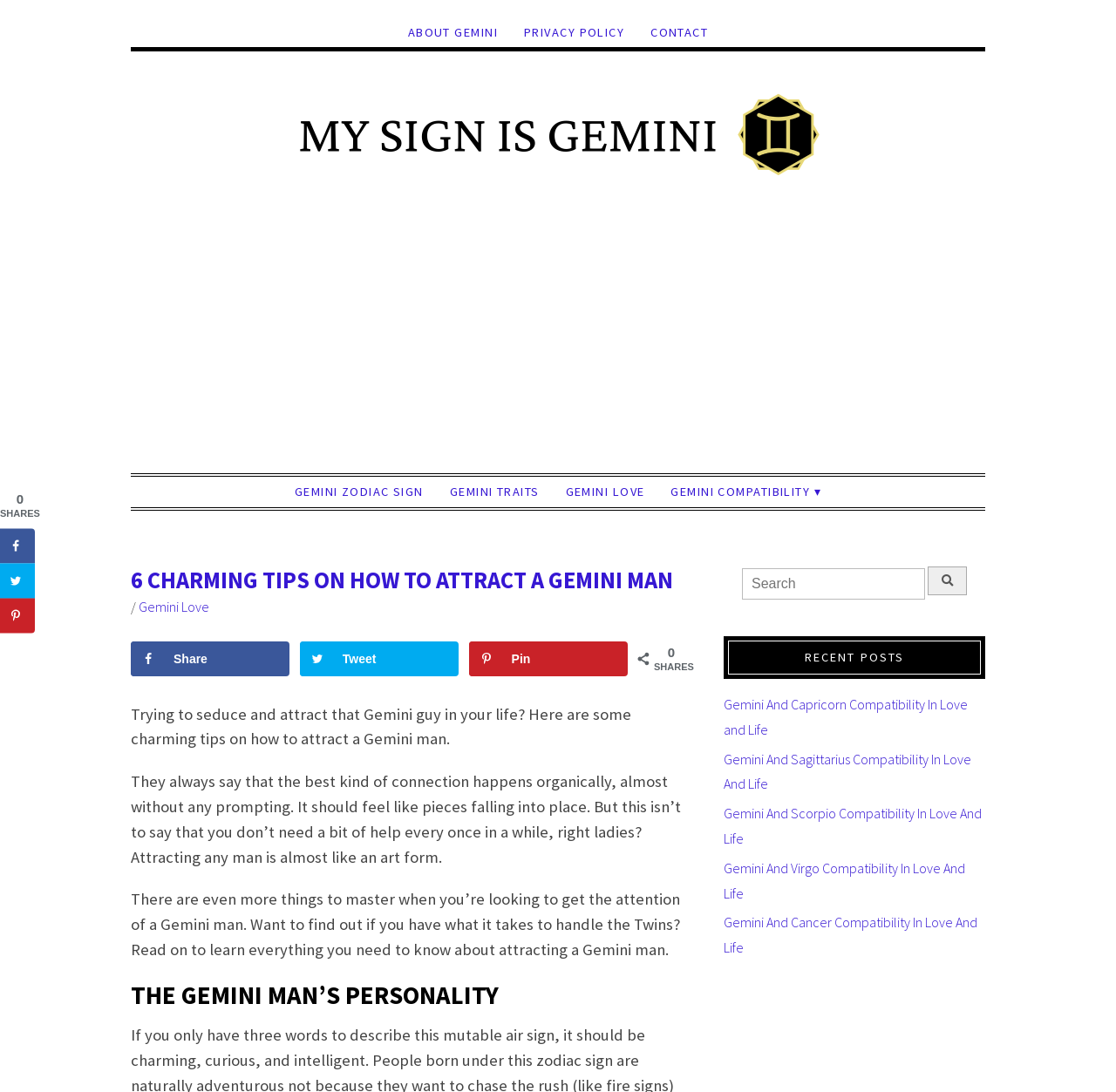What are the recent posts about?
Answer the question based on the image using a single word or a brief phrase.

Gemini compatibility